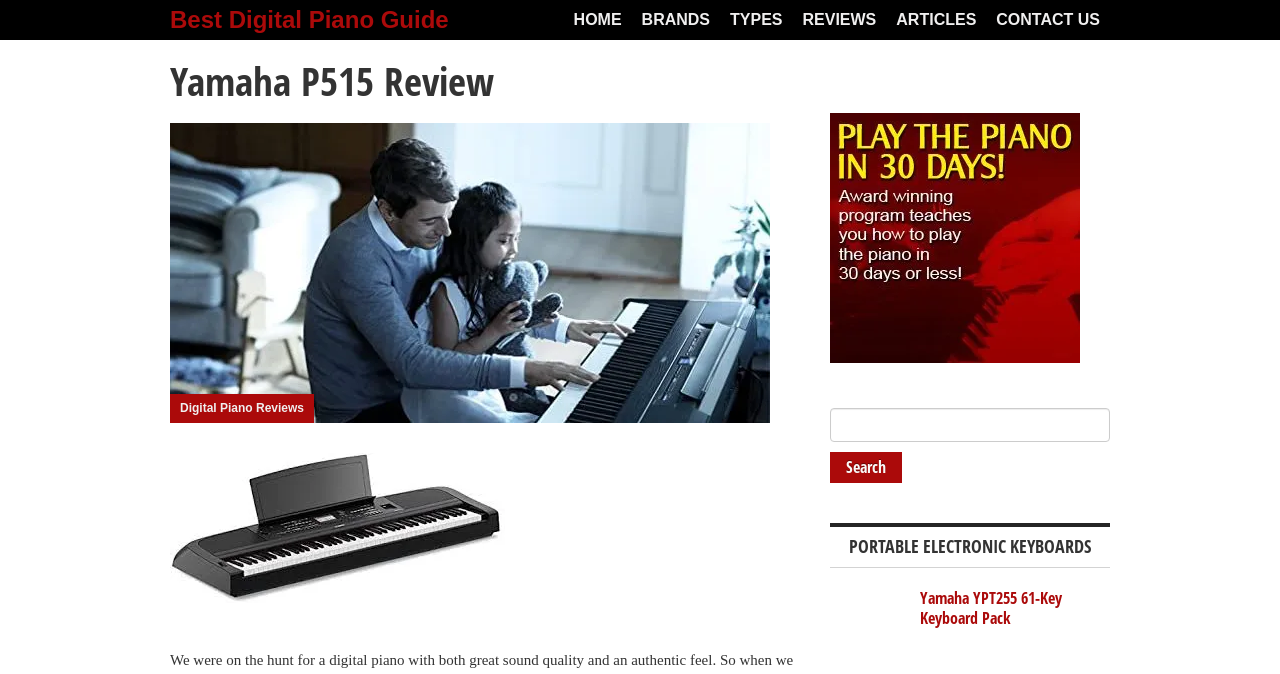Extract the primary heading text from the webpage.

Yamaha P515 Review